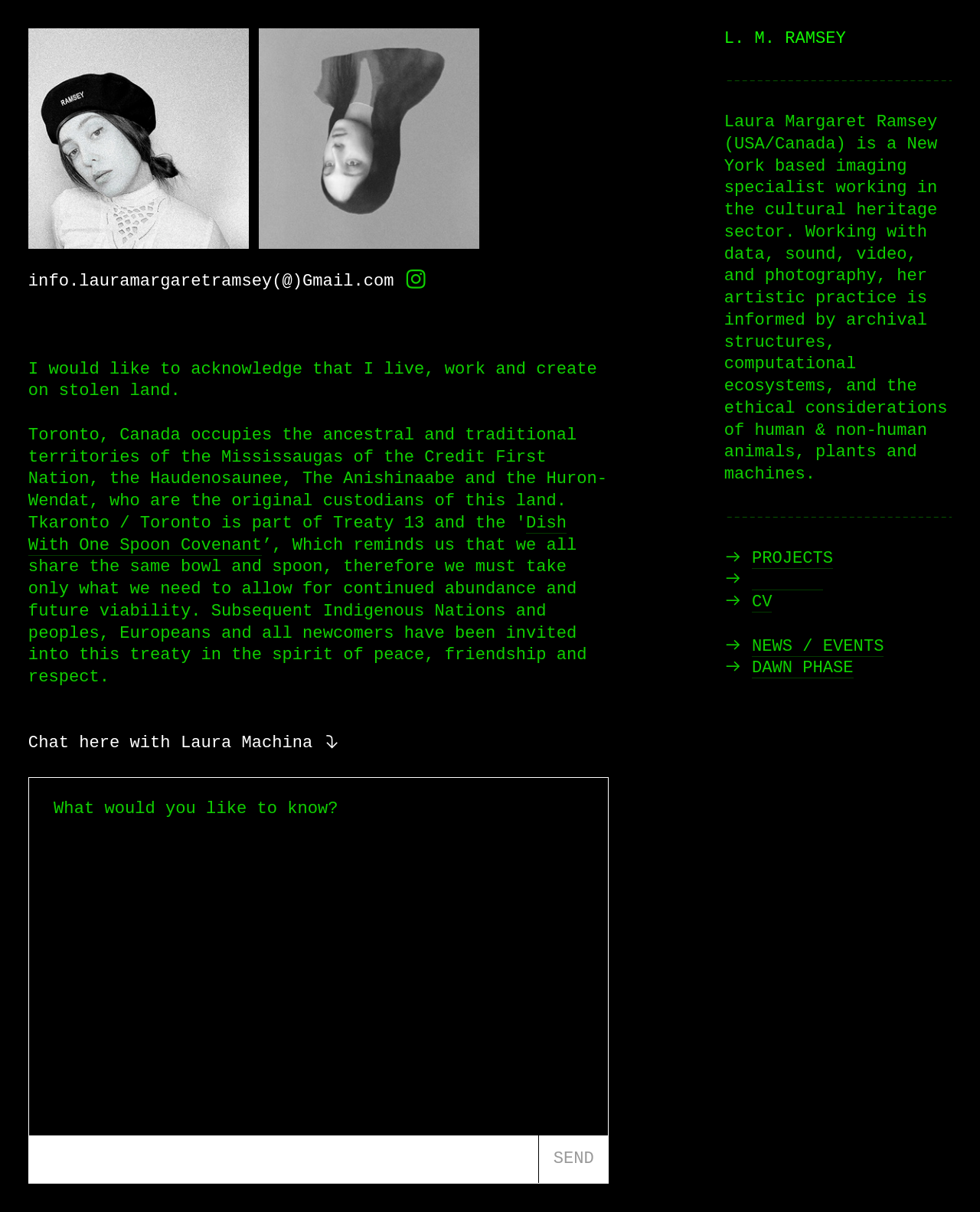Find the bounding box coordinates of the element to click in order to complete the given instruction: "Enter email address in the text box."

[0.03, 0.937, 0.549, 0.976]